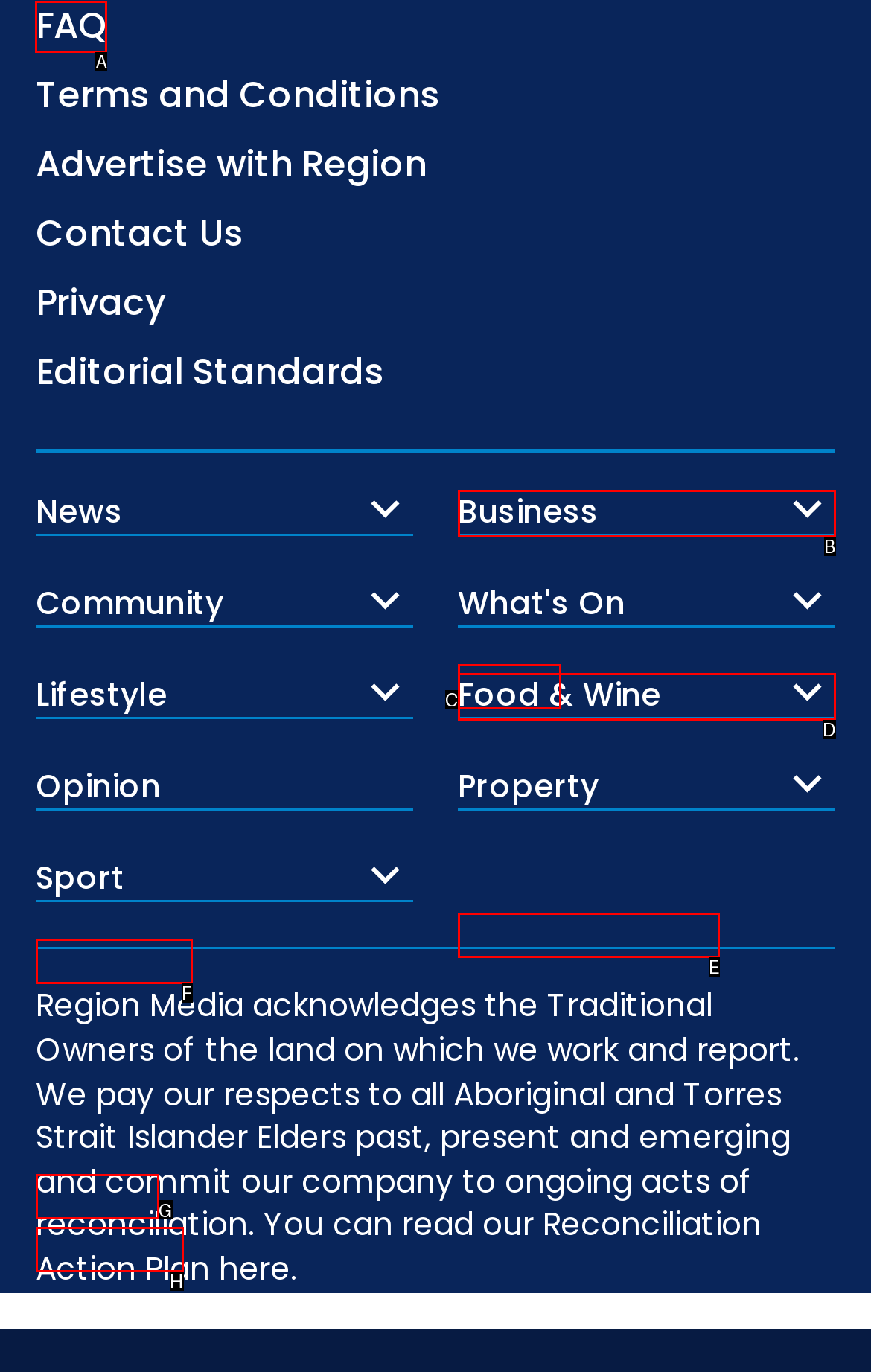Indicate the HTML element that should be clicked to perform the task: Click on FAQ Reply with the letter corresponding to the chosen option.

A